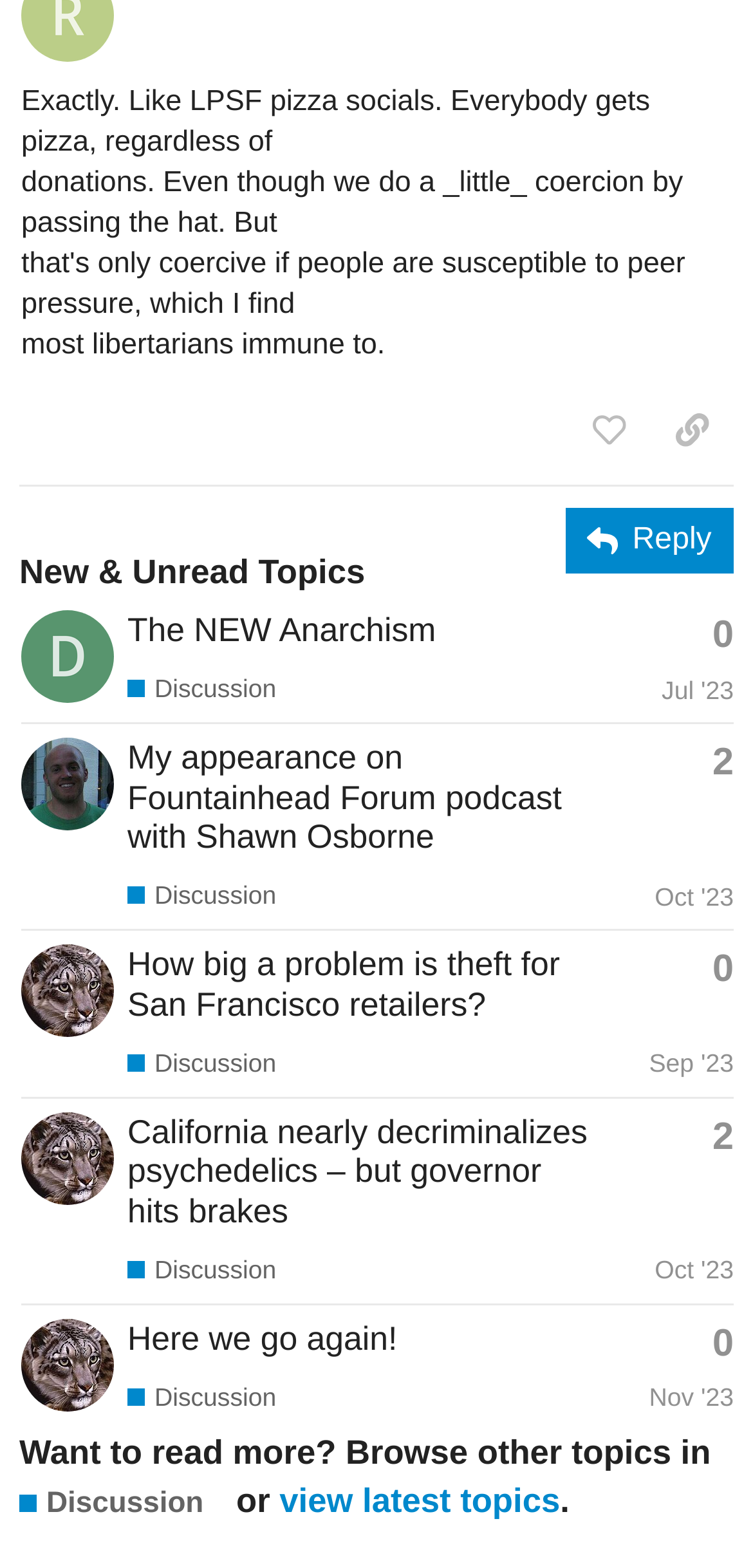Respond with a single word or phrase:
How many replies does the second topic have?

2